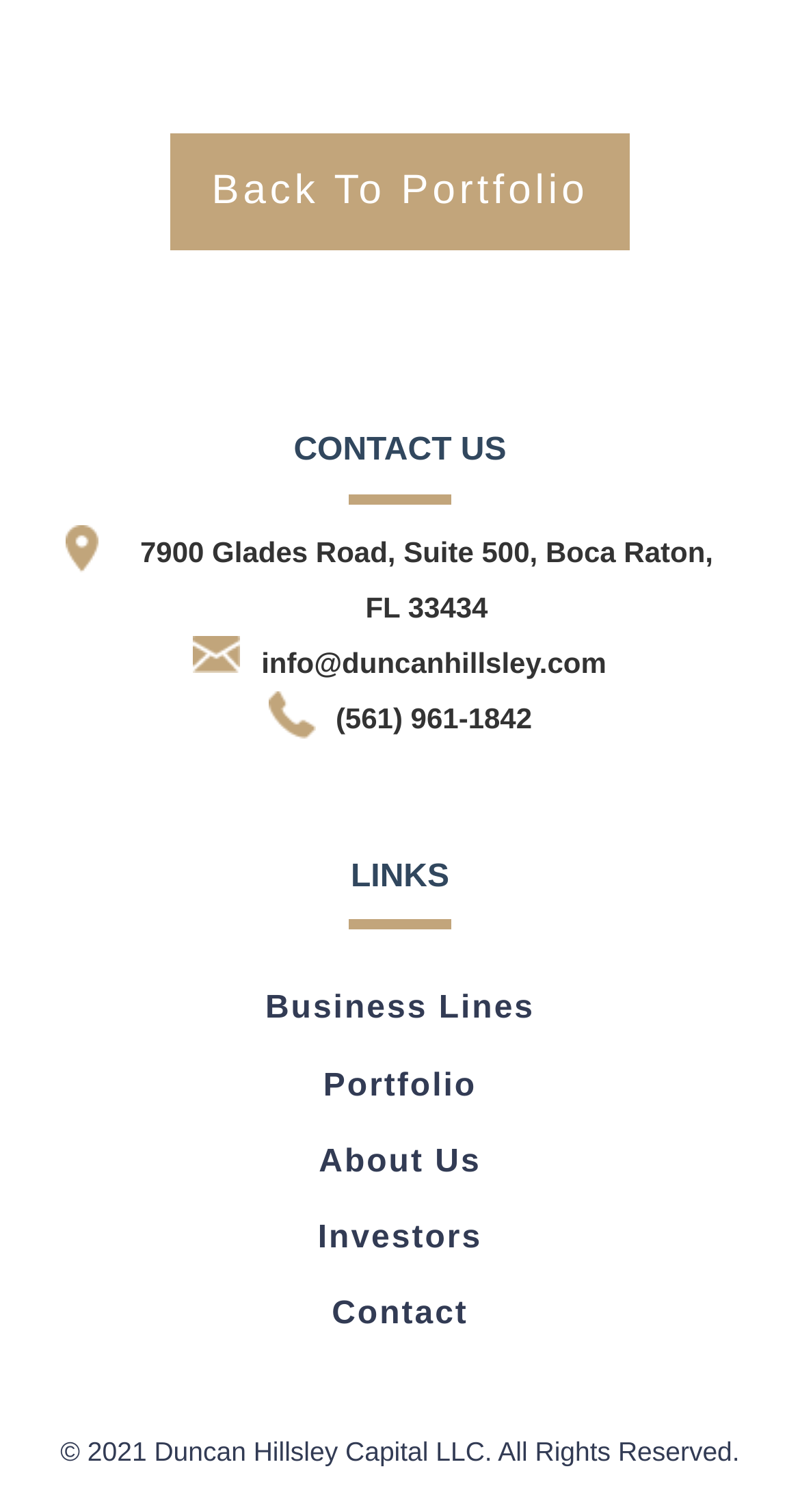Provide your answer in a single word or phrase: 
What is the phone number to contact the company?

(561) 961-1842